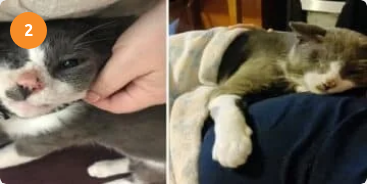Is the cat resting on someone's lap?
Can you provide an in-depth and detailed response to the question?

The caption describes the cat as 'cozying up under a blanket, resting peacefully on someone's lap', indicating that the cat is indeed resting on someone's lap.